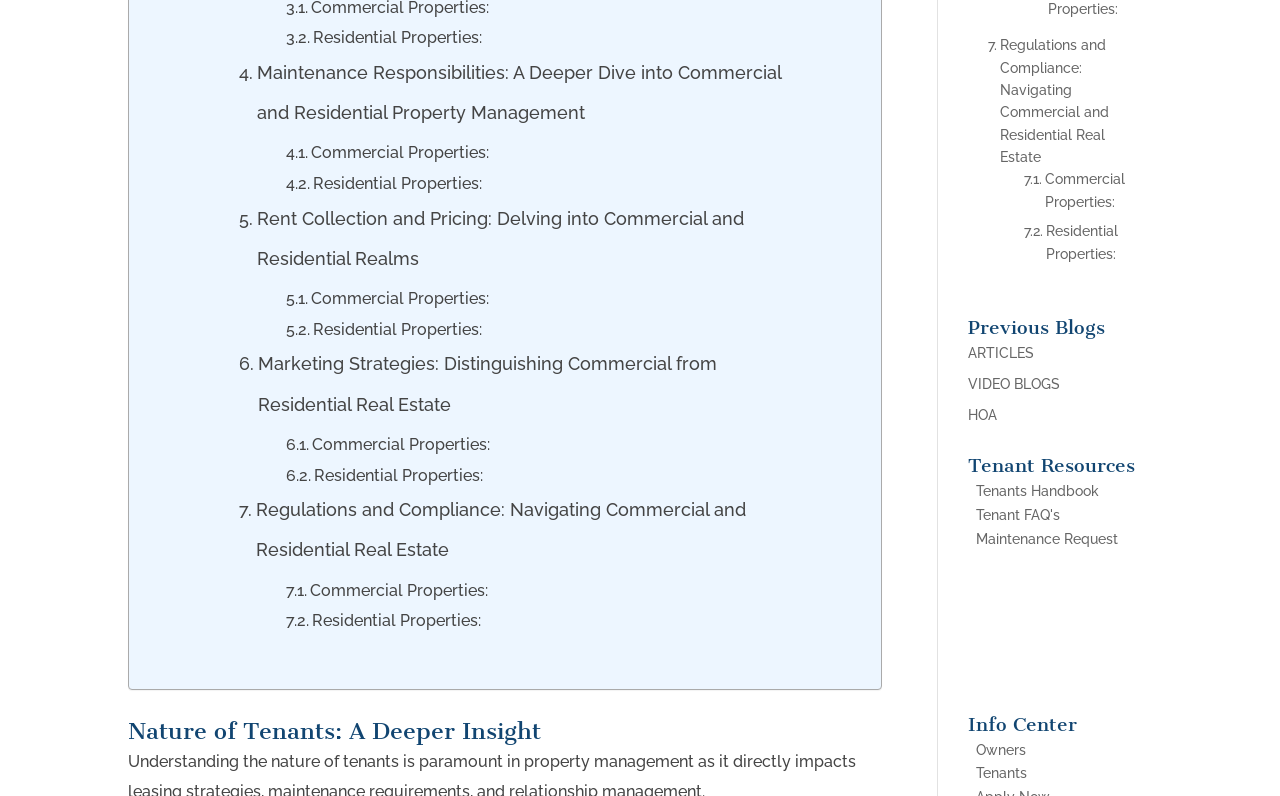Please identify the bounding box coordinates of the region to click in order to complete the given instruction: "Explore Regulations and Compliance". The coordinates should be four float numbers between 0 and 1, i.e., [left, top, right, bottom].

[0.187, 0.616, 0.629, 0.717]